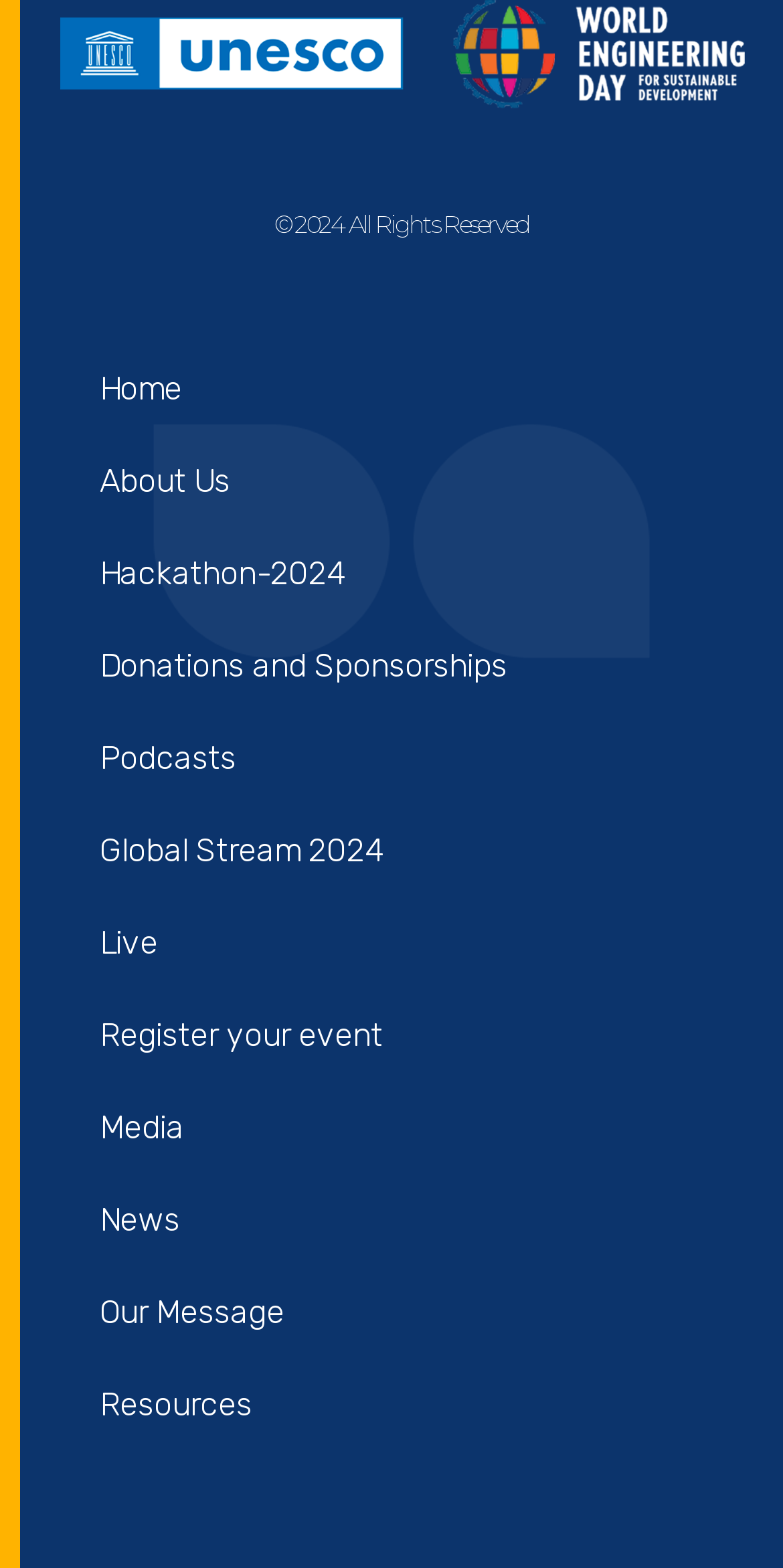Is there a link to register an event?
Please ensure your answer is as detailed and informative as possible.

I searched the navigation menu and found a link that says 'Register your event', which suggests that users can register their events through this website.